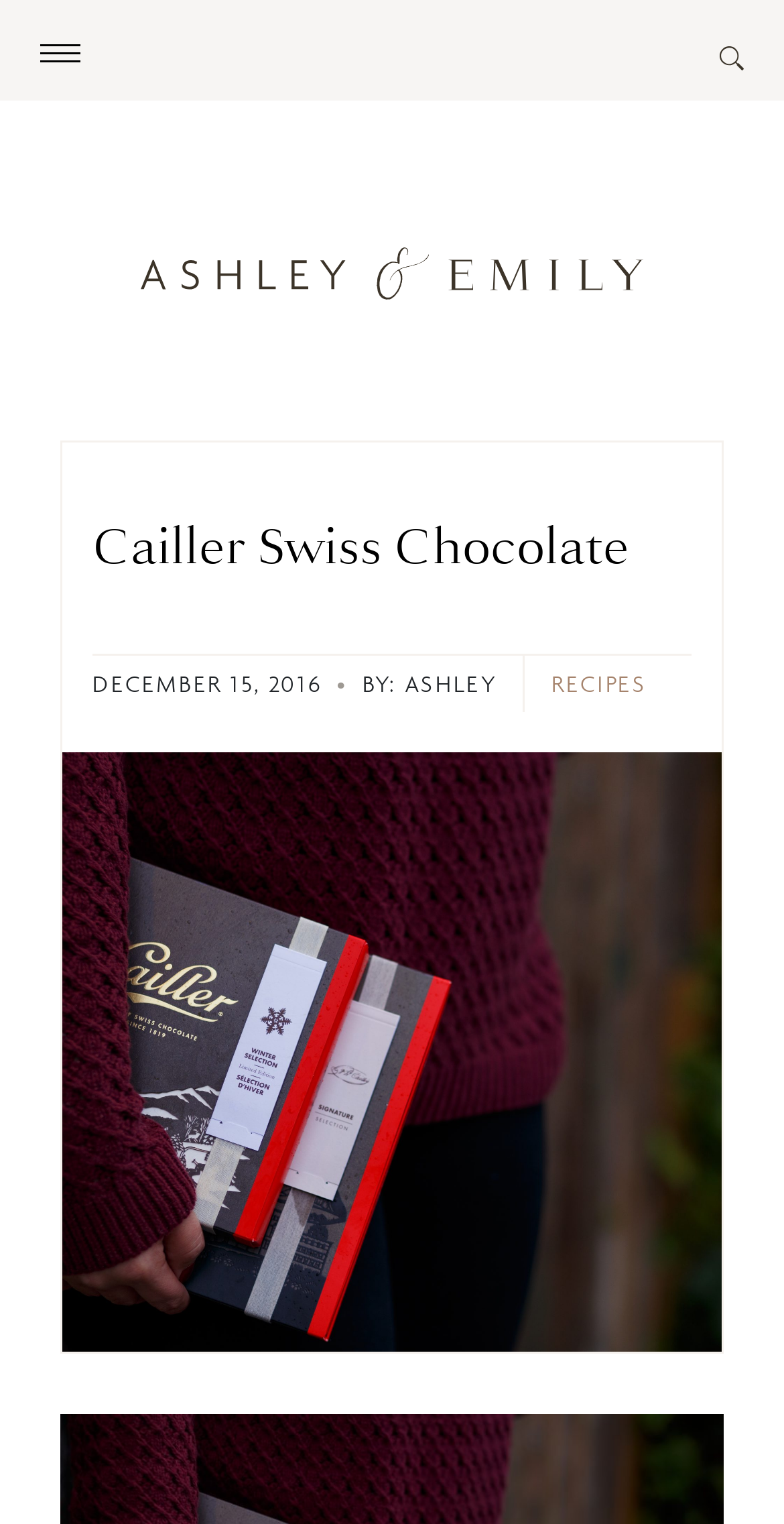Please determine the bounding box of the UI element that matches this description: Cailler Swiss Chocolate. The coordinates should be given as (top-left x, top-left y, bottom-right x, bottom-right y), with all values between 0 and 1.

[0.118, 0.34, 0.803, 0.381]